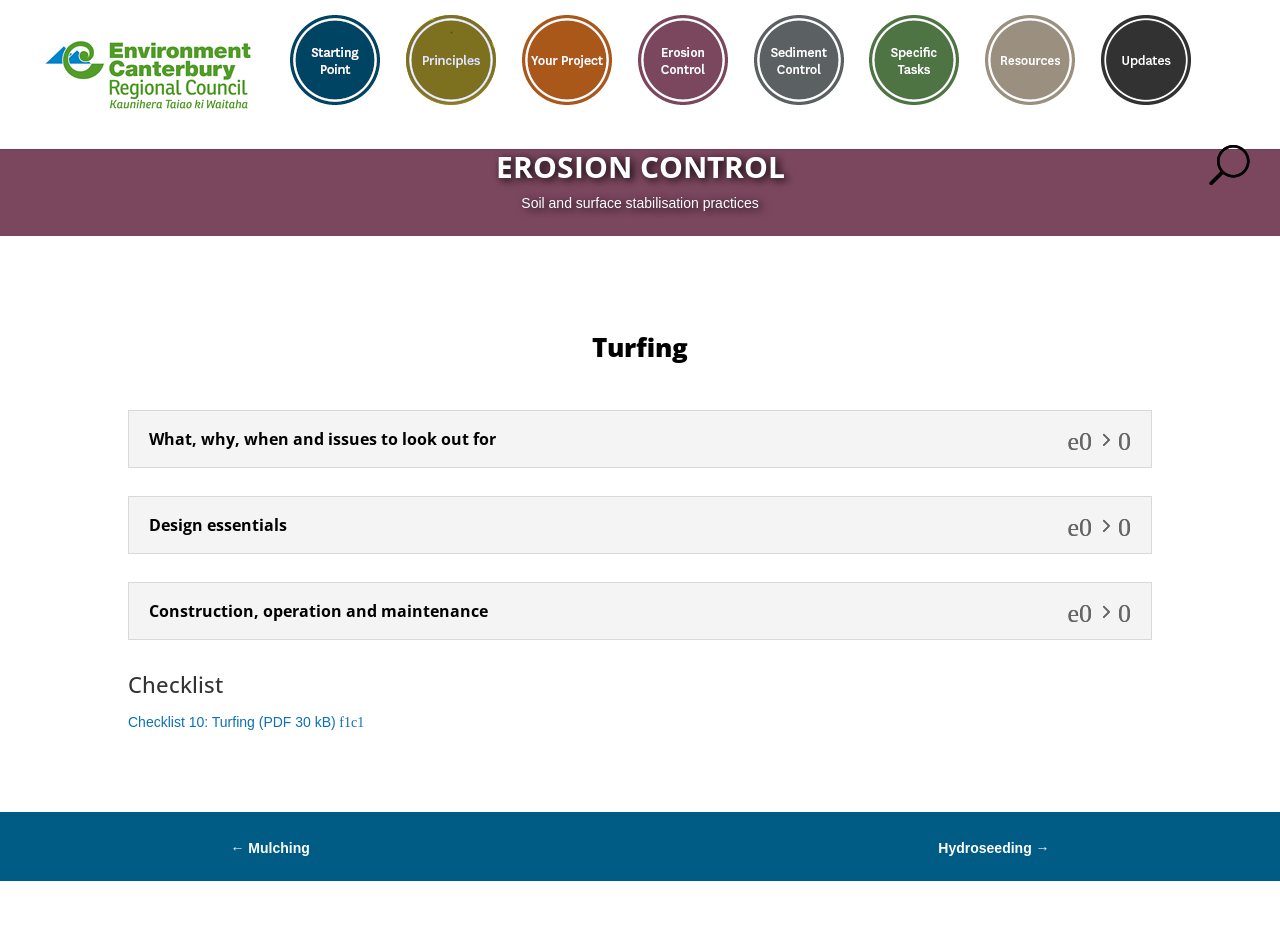Identify the bounding box coordinates of the section to be clicked to complete the task described by the following instruction: "Click on Erosion and Sediment Control Toolbox for Canterbury". The coordinates should be four float numbers between 0 and 1, formatted as [left, top, right, bottom].

[0.026, 0.069, 0.206, 0.086]